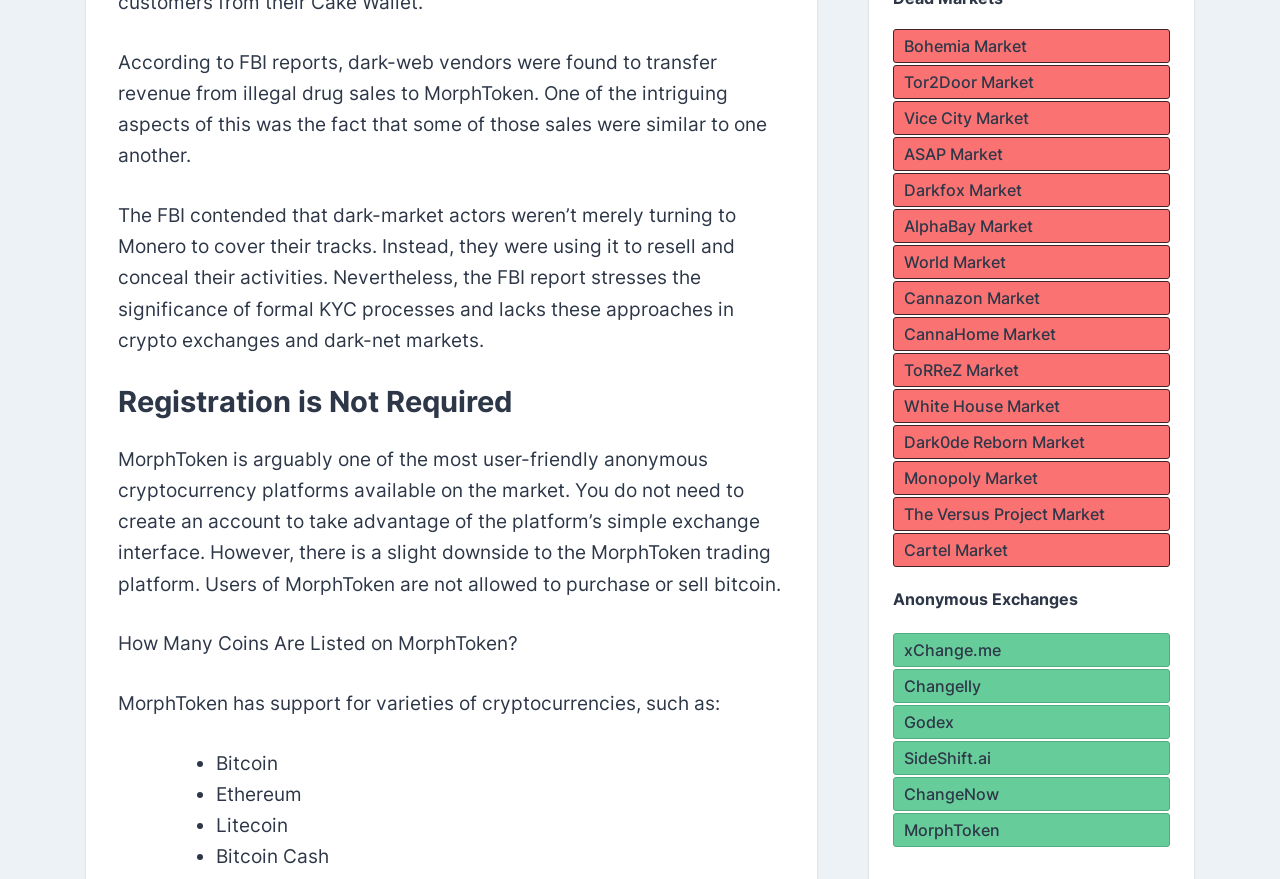Find the bounding box coordinates of the area to click in order to follow the instruction: "Click on ASAP Market".

[0.698, 0.157, 0.913, 0.194]